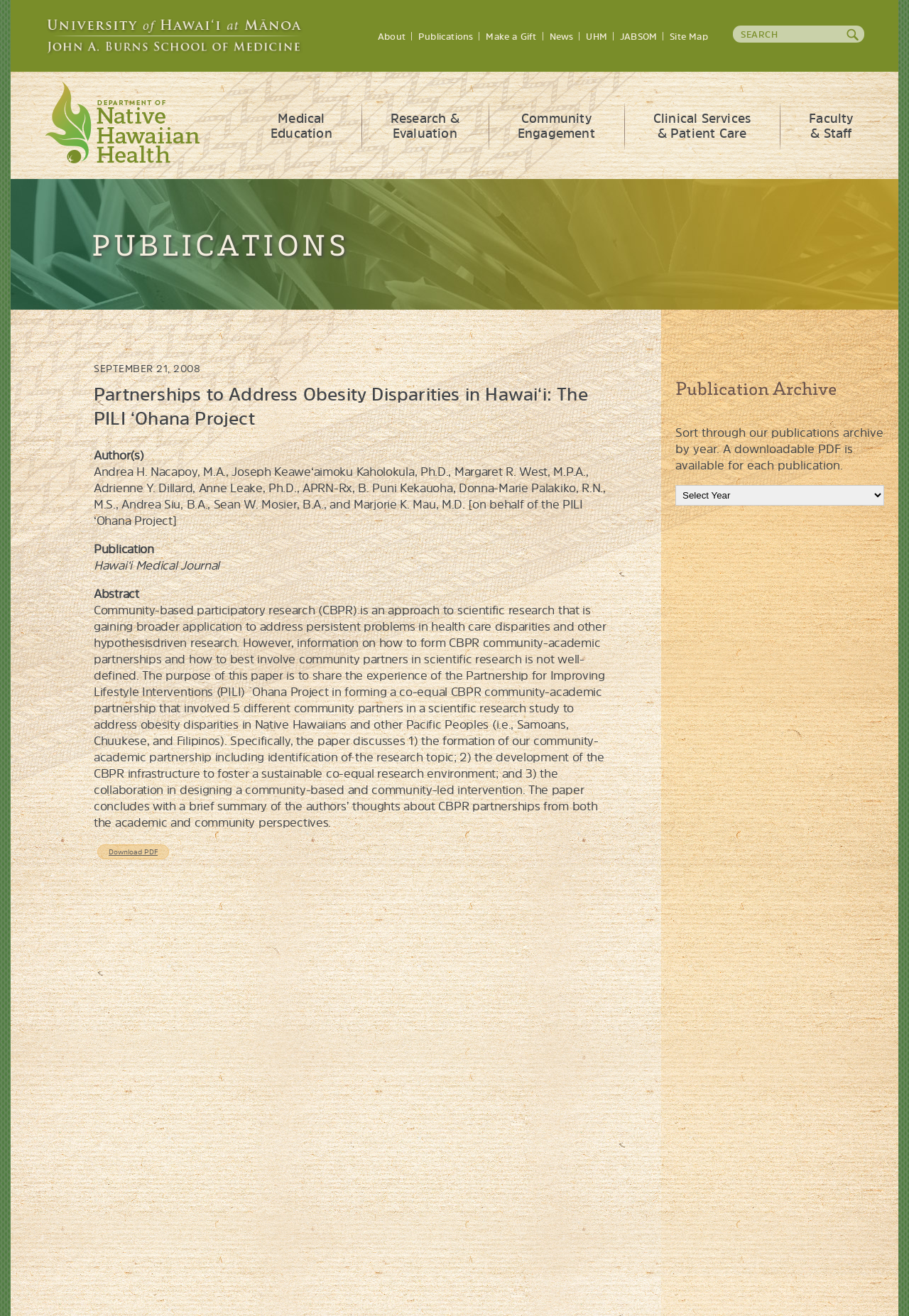What is the title of the project?
Answer the question with just one word or phrase using the image.

PILI ‘Ohana Project